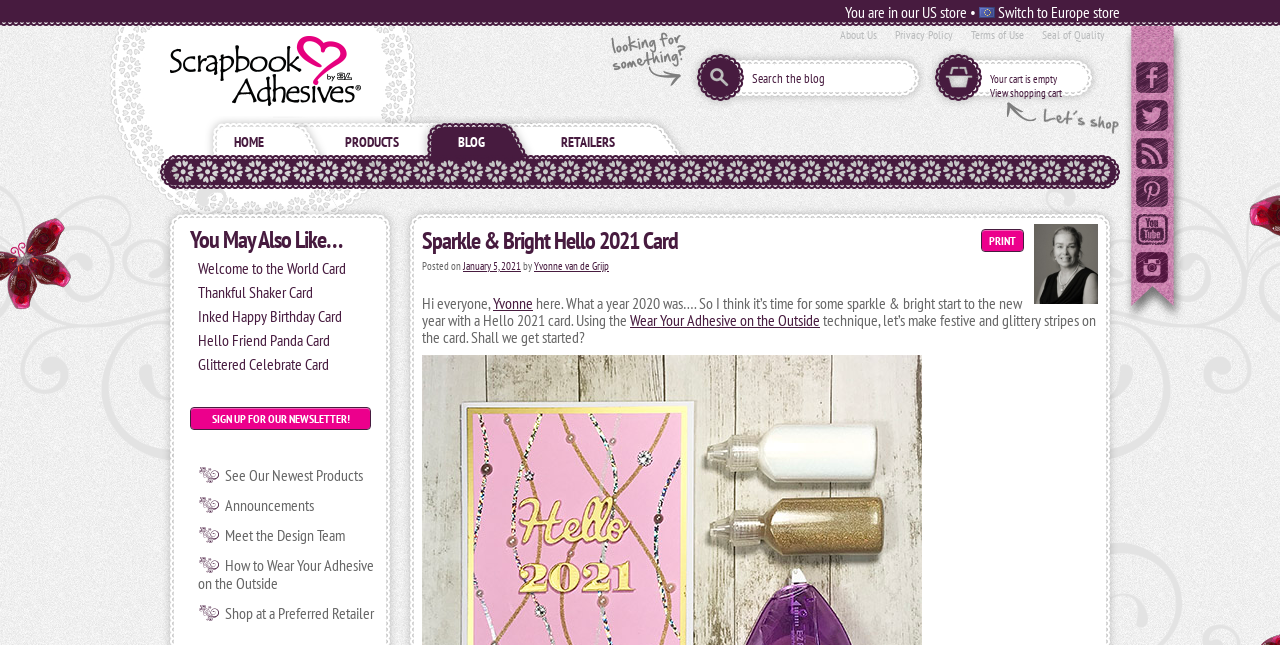Respond to the following query with just one word or a short phrase: 
What is the title of the cardmaking tutorial?

Sparkle & Bright Hello 2021 Card